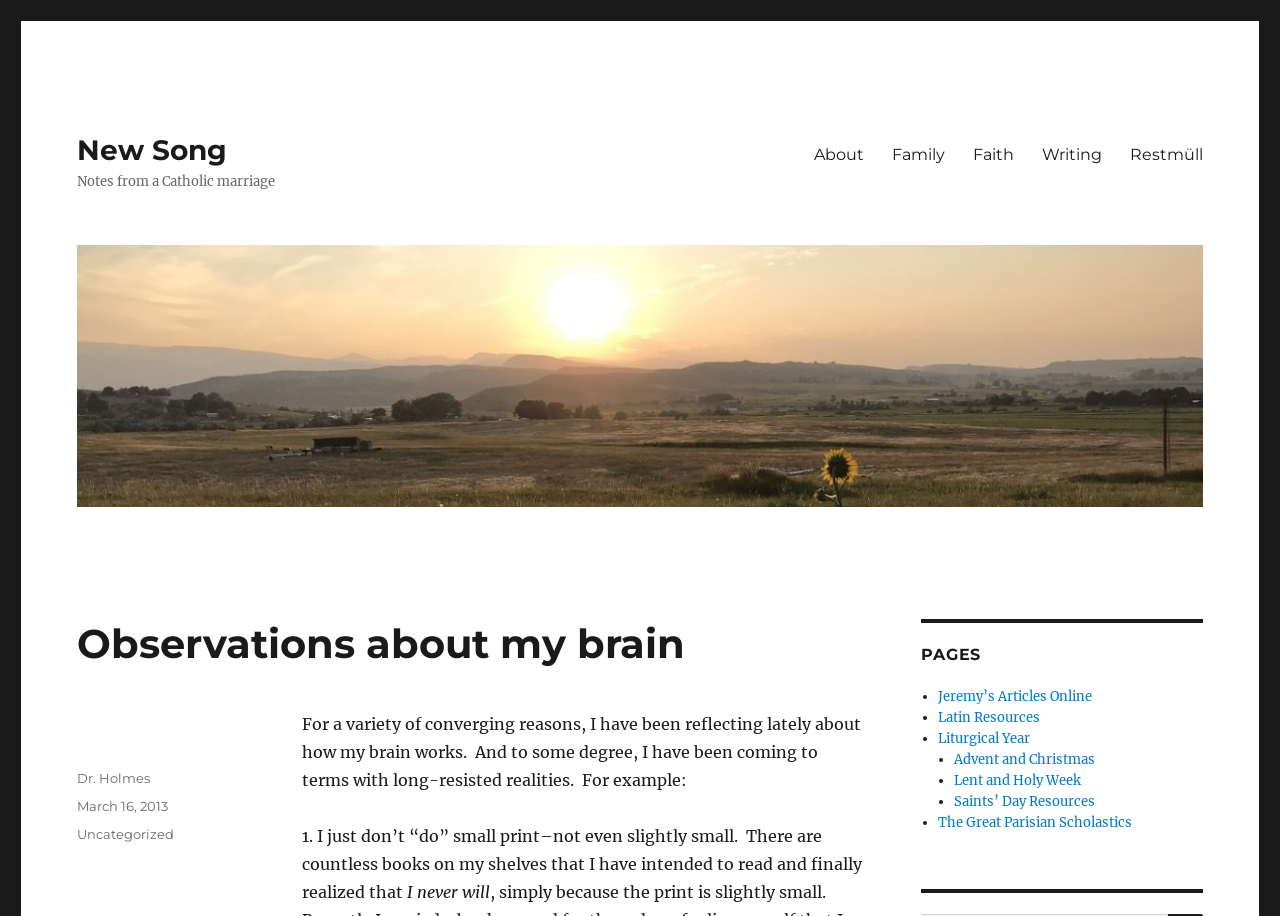What is the title of the image on this webpage?
From the details in the image, provide a complete and detailed answer to the question.

I found the title of the image by looking at the image element on the webpage, which has a title of 'New Song'.